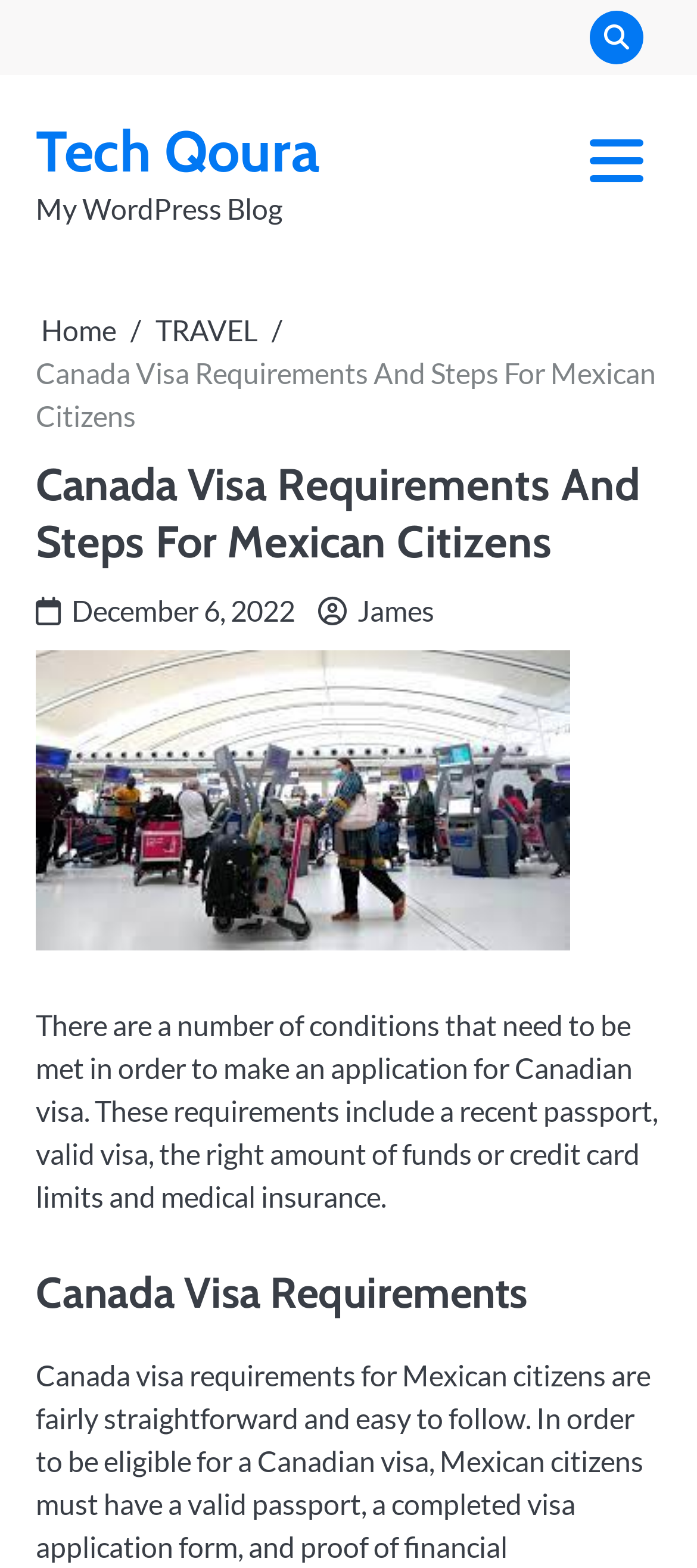Answer succinctly with a single word or phrase:
What are the requirements for a Canadian visa?

Passport, visa, funds, medical insurance